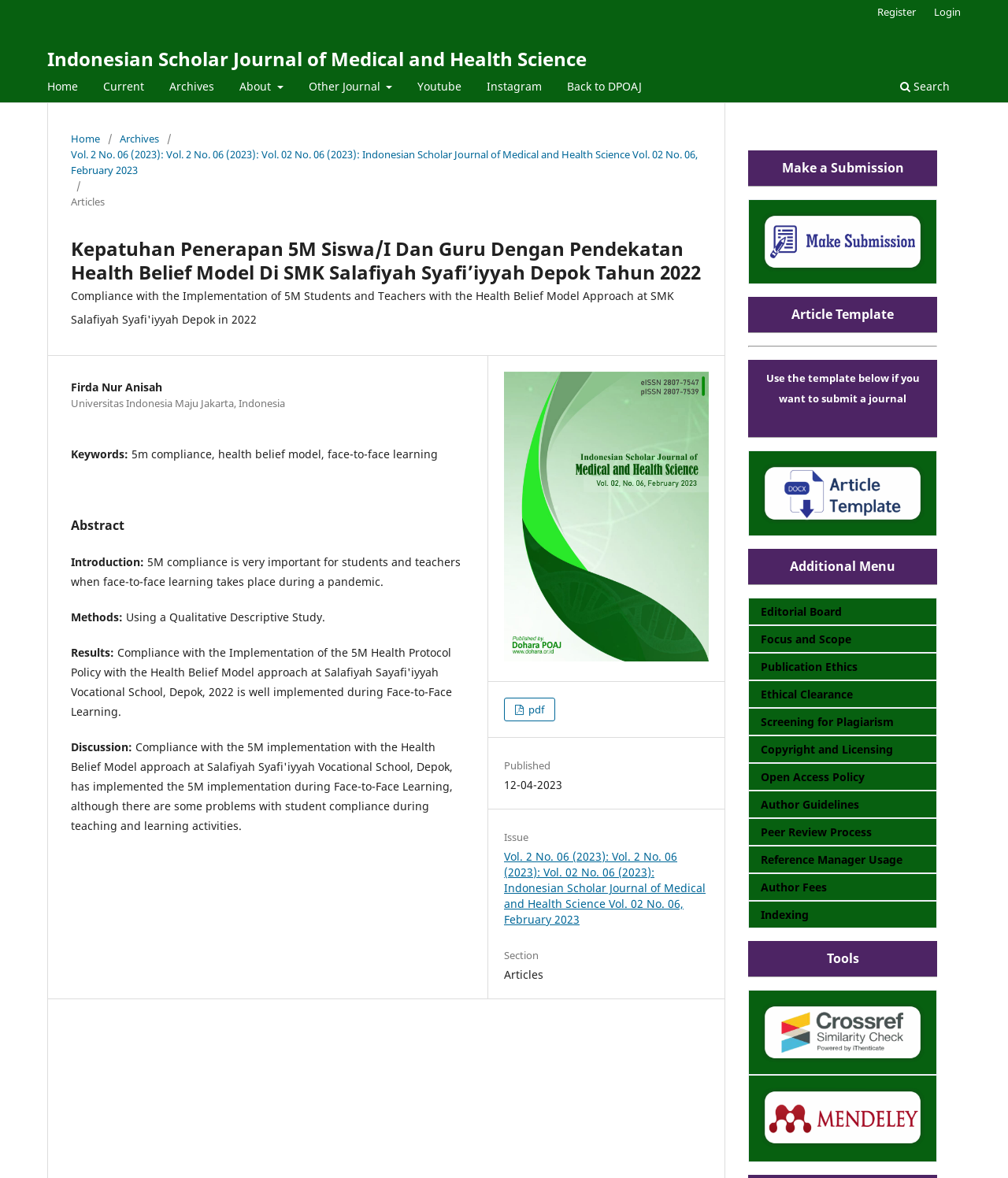Predict the bounding box coordinates of the UI element that matches this description: "Ethical Clearance". The coordinates should be in the format [left, top, right, bottom] with each value between 0 and 1.

[0.755, 0.583, 0.846, 0.595]